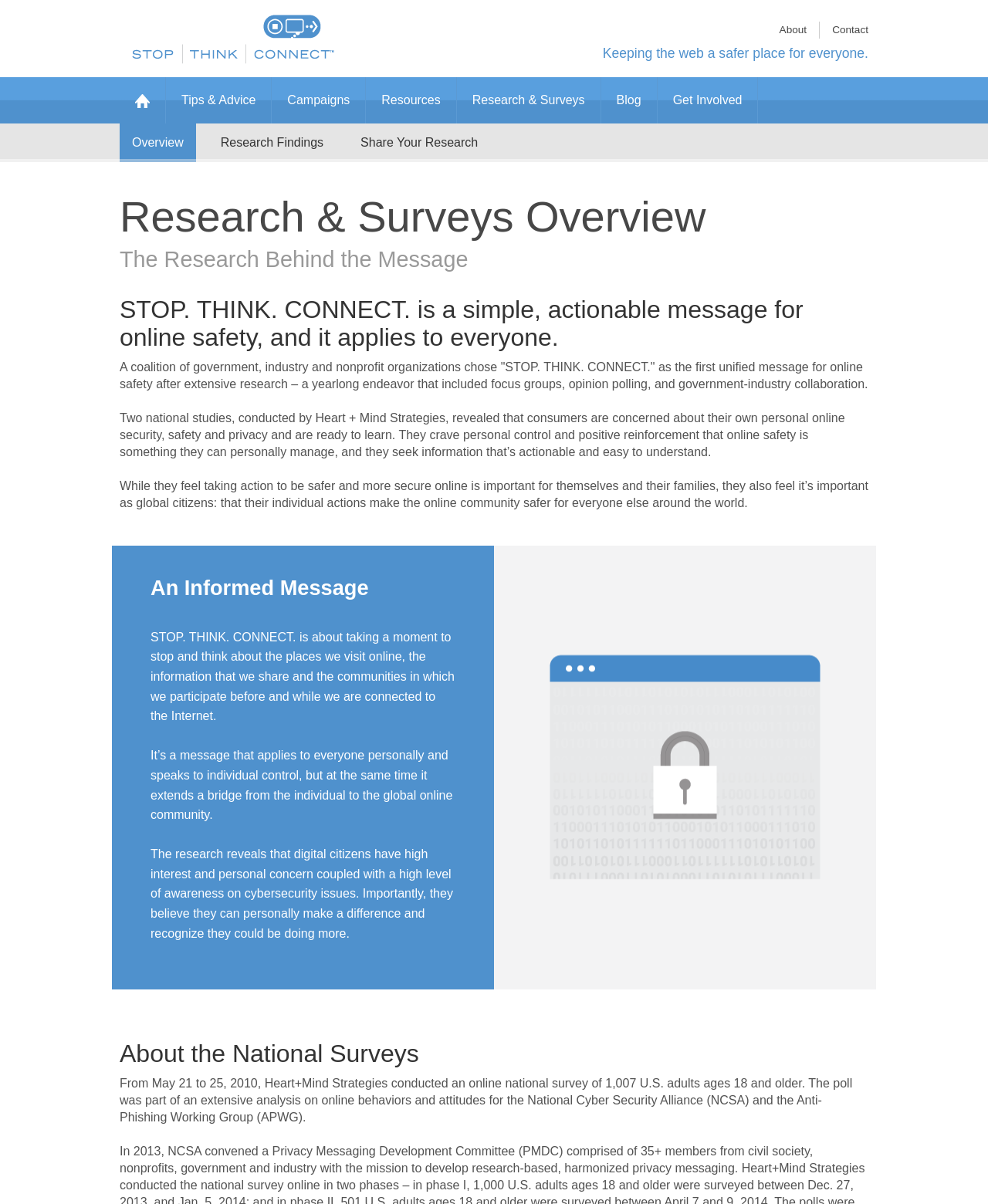Give an in-depth explanation of the webpage layout and content.

The webpage is titled "Research & Surveys Overview" and has a prominent image at the top left corner. Below the image, there is a link to an unknown destination. To the right of the image, there is a static text that reads "Keeping the web a safer place for everyone." 

In the top right corner, there are three links: "About", "Contact", and a series of links to different sections of the website, including "Tips & Advice", "Campaigns", "Resources", "Research & Surveys", "Blog", and "Get Involved". 

Below these links, there is a section with a heading "Research & Surveys Overview" and several subheadings, including "The Research Behind the Message". This section contains several paragraphs of text that discuss the research behind the "STOP. THINK. CONNECT." message, including the methodology and findings of national studies. The text explains that the message is meant to be simple and actionable, and that it applies to everyone personally and globally.

There are also several other sections on the page, including "An Informed Message" and "About the National Surveys", which provide more information about the research and its methodology. Overall, the webpage appears to be focused on providing information about online safety and the research behind the "STOP. THINK. CONNECT." message.